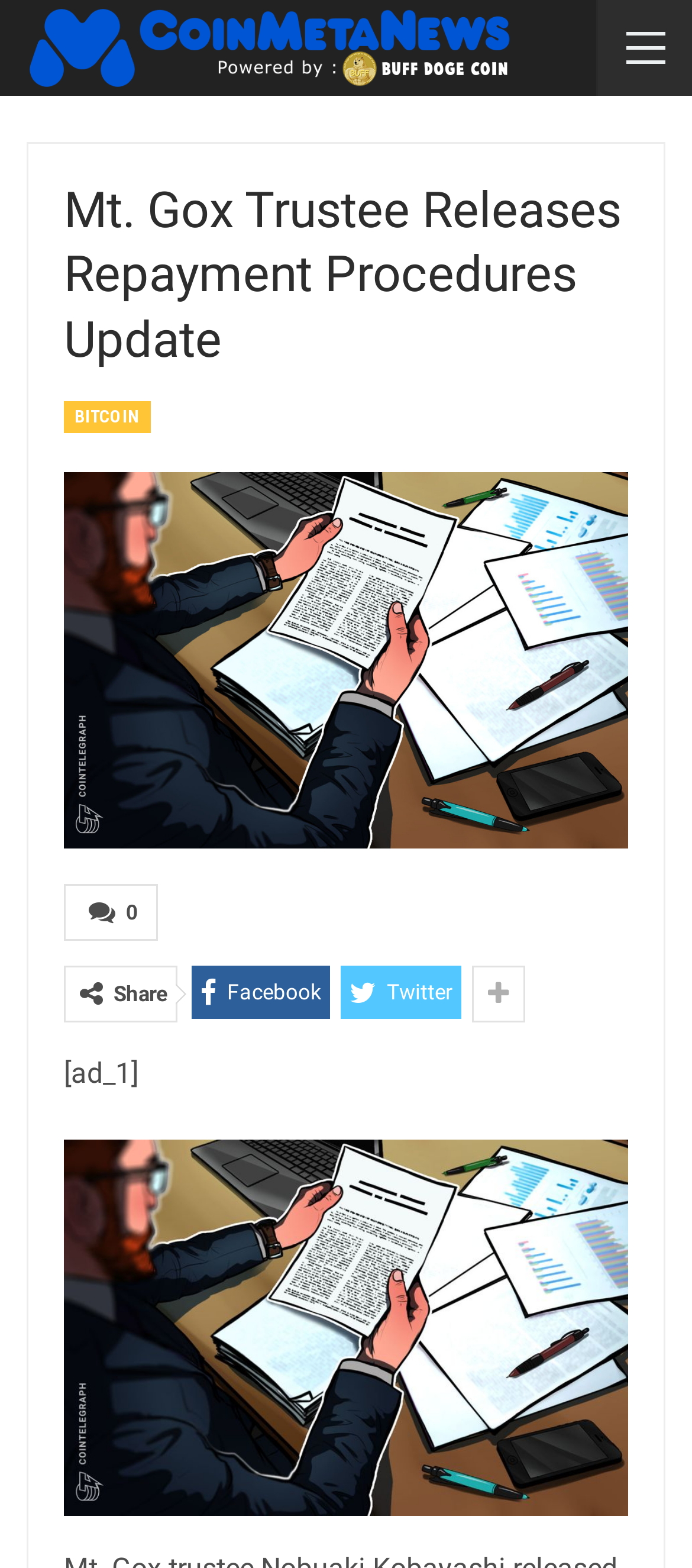What is the category of the article?
Please provide a comprehensive answer based on the details in the screenshot.

The link 'BITCOIN' suggests that the article is categorized under BITCOIN, which is likely a cryptocurrency or financial topic.